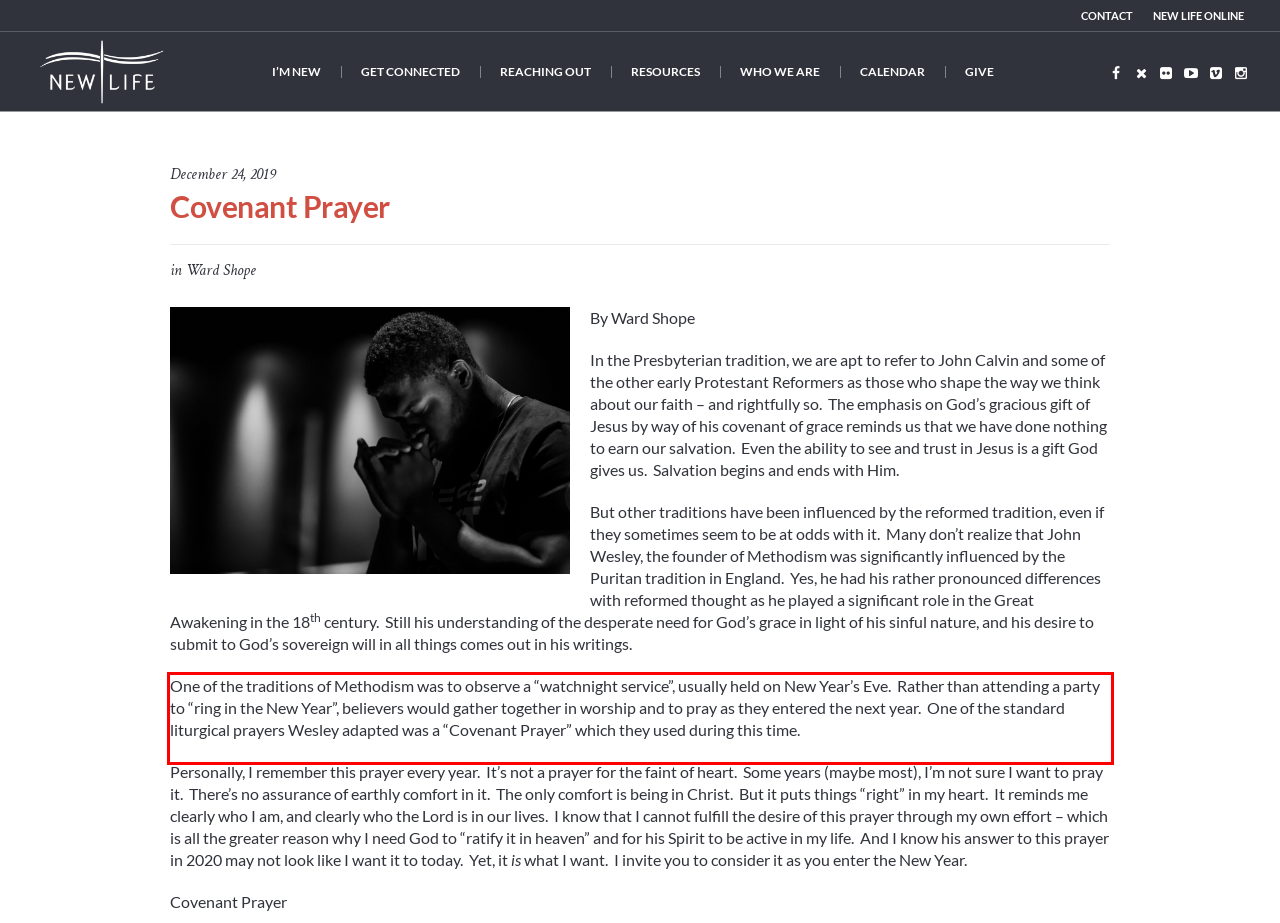Perform OCR on the text inside the red-bordered box in the provided screenshot and output the content.

One of the traditions of Methodism was to observe a “watchnight service”, usually held on New Year’s Eve. Rather than attending a party to “ring in the New Year”, believers would gather together in worship and to pray as they entered the next year. One of the standard liturgical prayers Wesley adapted was a “Covenant Prayer” which they used during this time.